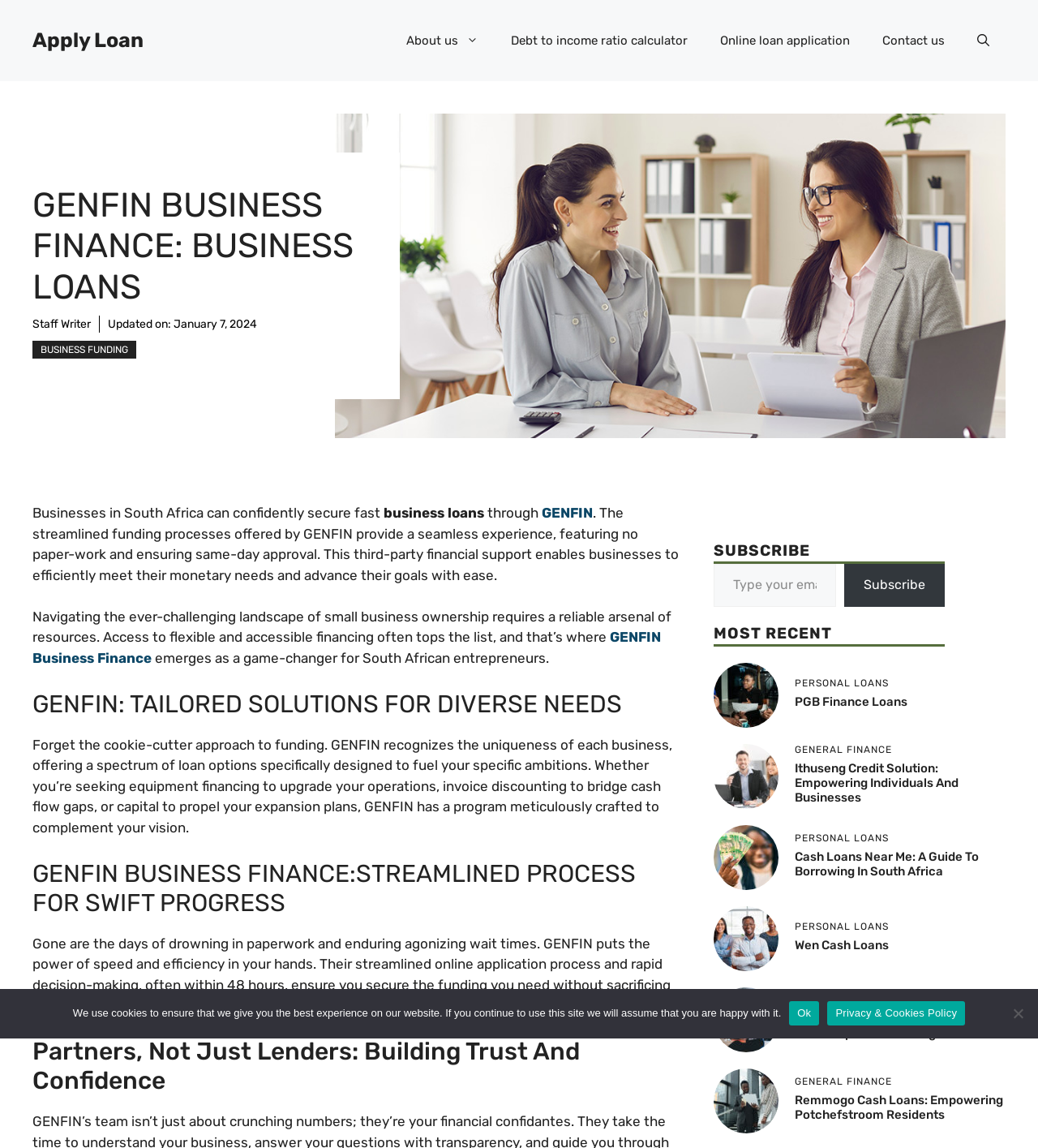Please determine the heading text of this webpage.

GENFIN BUSINESS FINANCE: BUSINESS LOANS